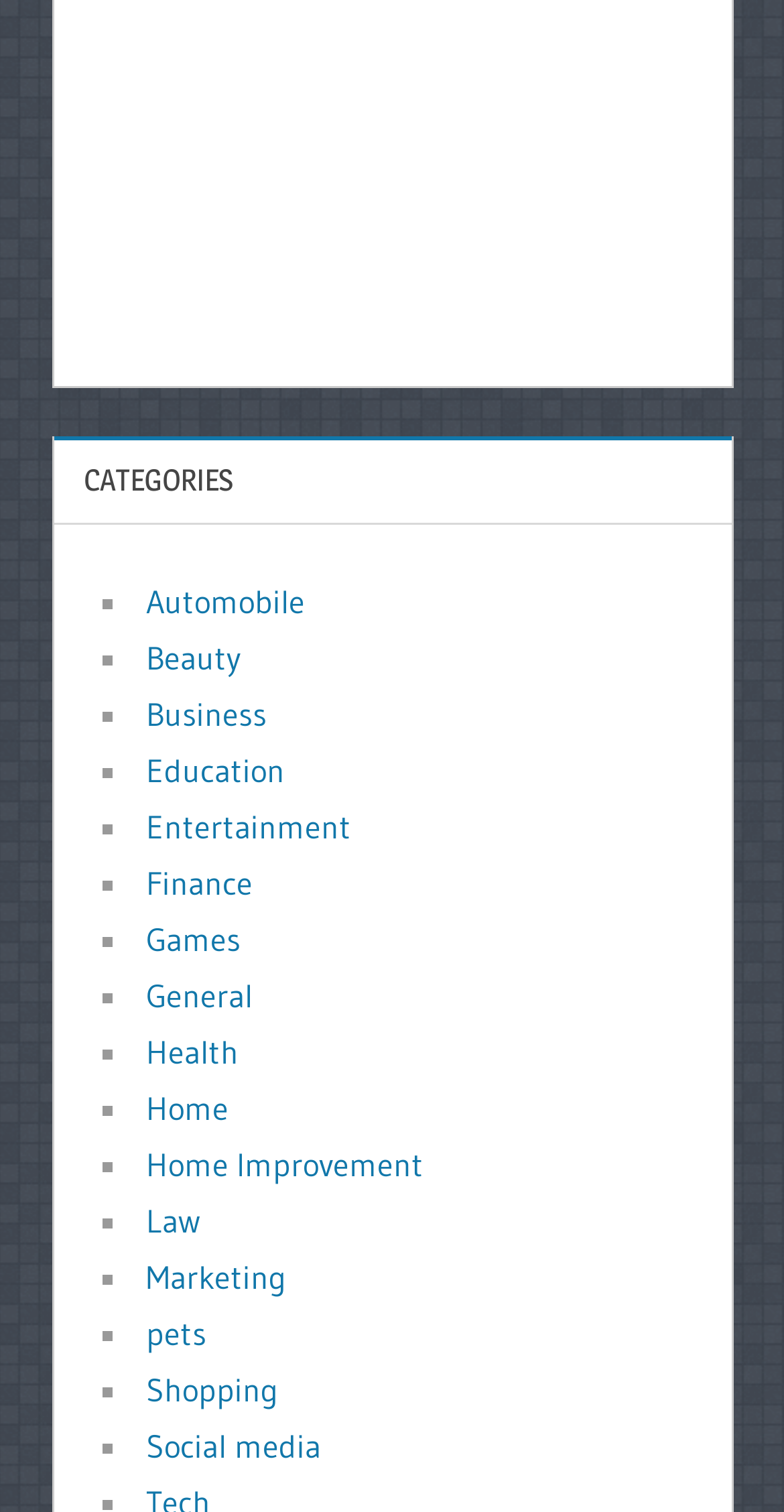Refer to the image and offer a detailed explanation in response to the question: How many categories are listed?

There are 19 categories listed on the webpage, each represented by a link element with a corresponding list marker '■'. The categories are listed in a vertical order, and their bounding box coordinates indicate their relative positions on the webpage.